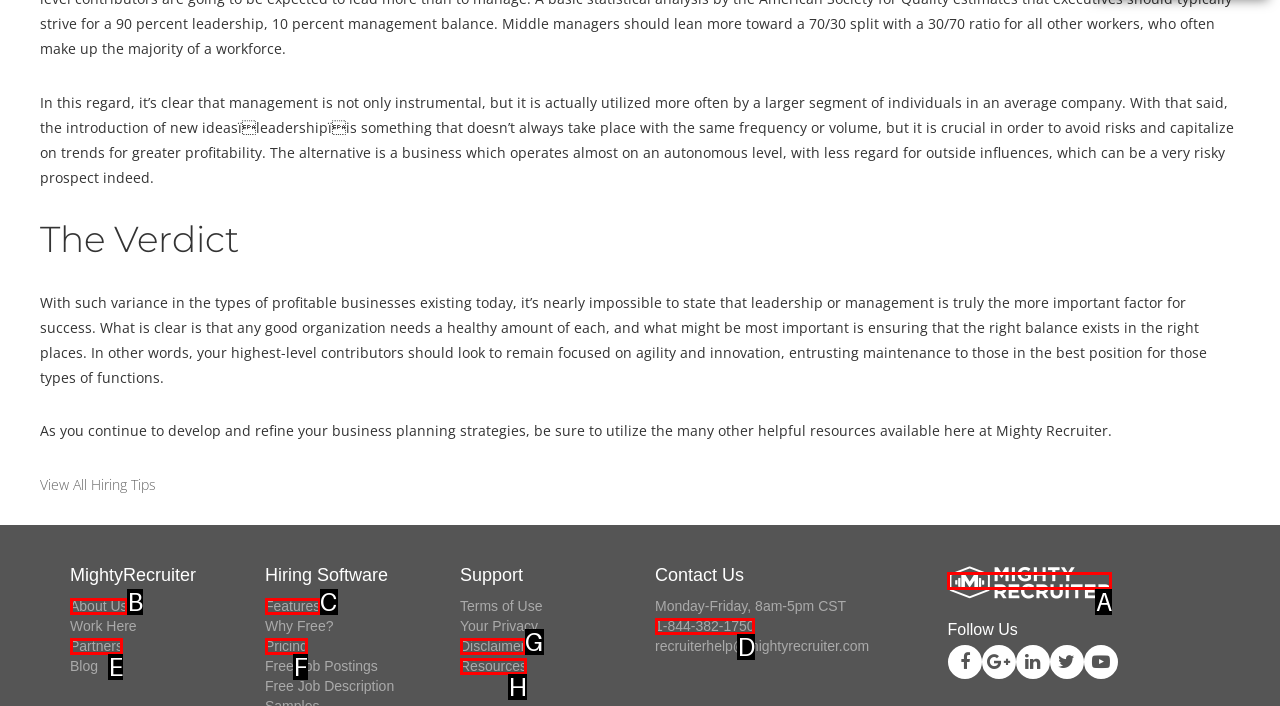Select the option that aligns with the description: Pricing
Respond with the letter of the correct choice from the given options.

F